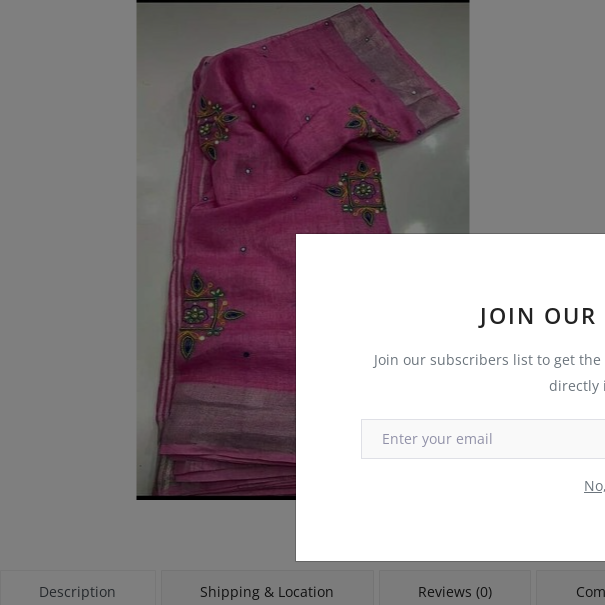What is the material of the saree?
Please give a detailed and thorough answer to the question, covering all relevant points.

According to the caption, the saree is made of 'lightweight and breathable linen material', which implies that the material of the saree is linen.